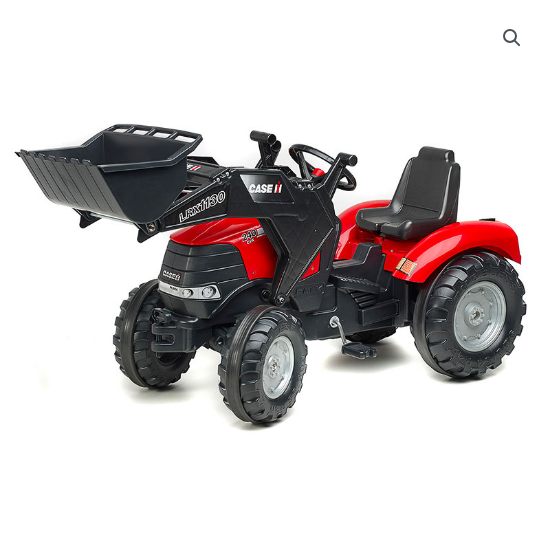Create an extensive and detailed description of the image.

The image features a vibrant red CASE IH 996D backhoe loader designed specifically for children. This realistic toy vehicle showcases a detailed replica of a true backhoe loader, complete with an articulated front loader and a functional steering wheel equipped with a horn. It is designed for adventurous kids aged 3 to 7 years, promoting imaginative play. The sturdy construction and noise-reducing wheels ensure a smooth ride, making it an excellent choice for outdoor activities. This model stands as a tribute to the real-world CASE IH brand, embodying the fun of driving heavy machinery while fostering active play in young enthusiasts.